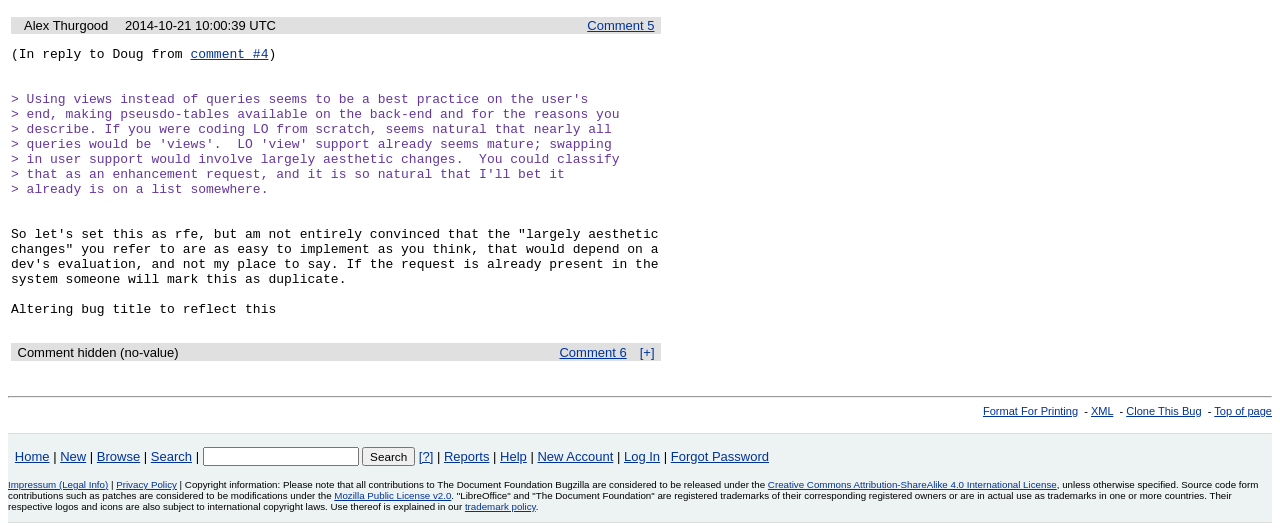Please give a concise answer to this question using a single word or phrase: 
What is the license under which contributions to this bug tracker are released?

Creative Commons Attribution-ShareAlike 4.0 International License